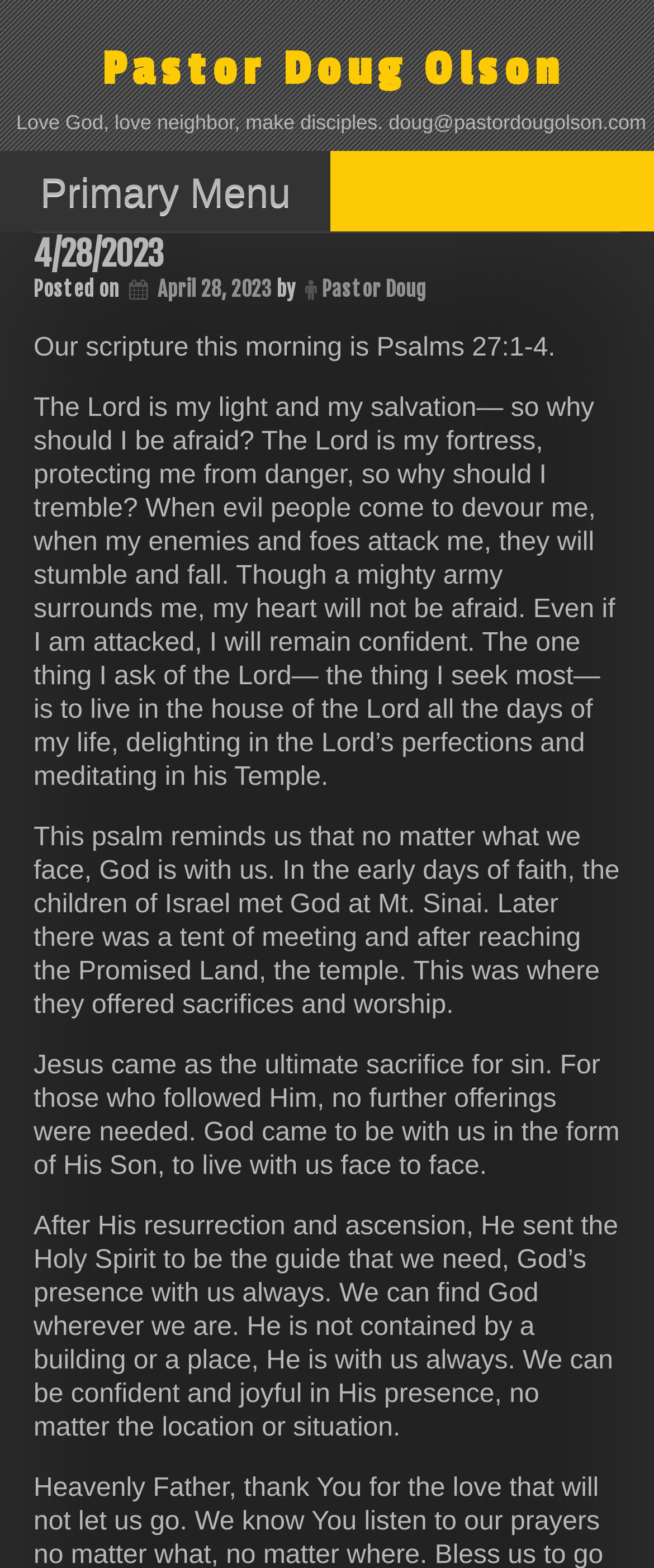Return the bounding box coordinates of the UI element that corresponds to this description: "Pastor Doug Olson". The coordinates must be given as four float numbers in the range of 0 and 1, [left, top, right, bottom].

[0.156, 0.027, 0.864, 0.062]